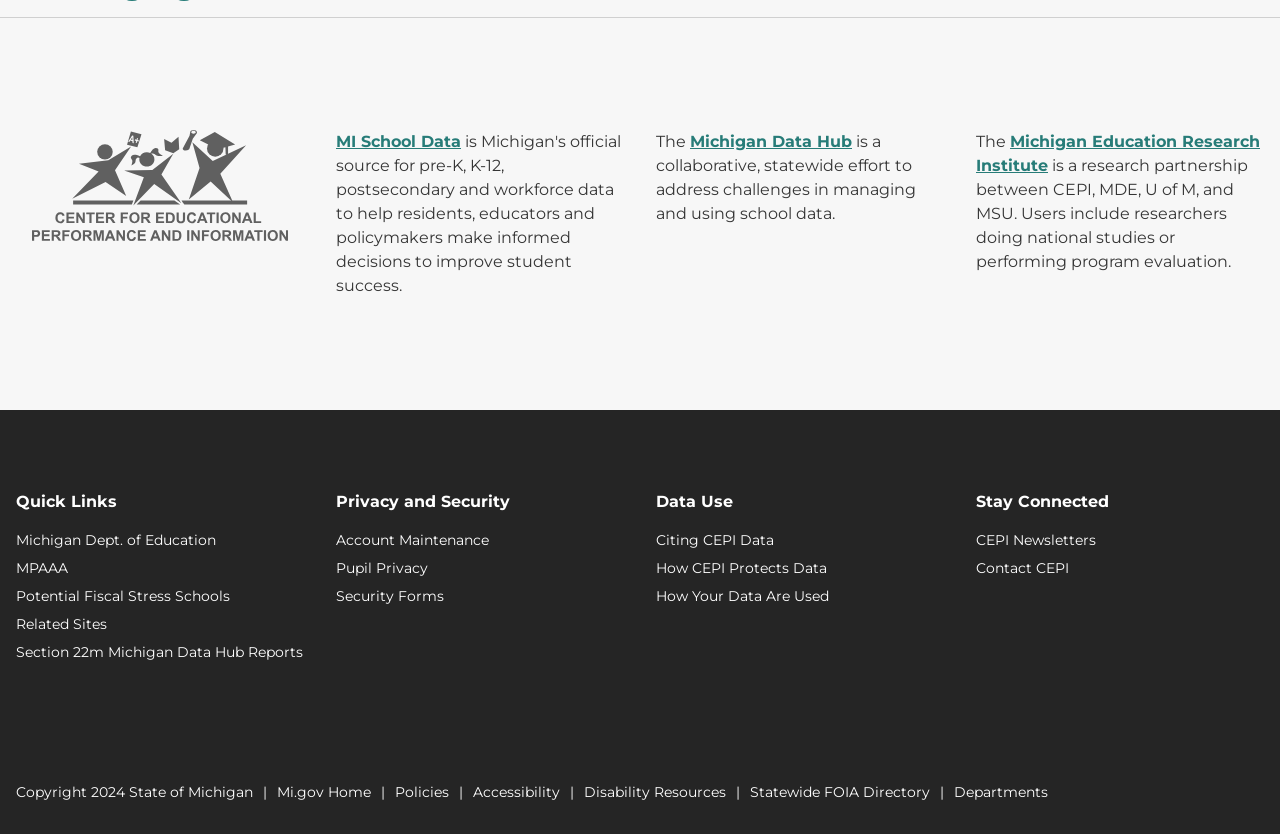What is the purpose of the Michigan Data Hub?
Answer the question with as much detail as possible.

The purpose of the Michigan Data Hub can be found in the static text element that describes it as 'a collaborative, statewide effort to address challenges in managing and using school data'.